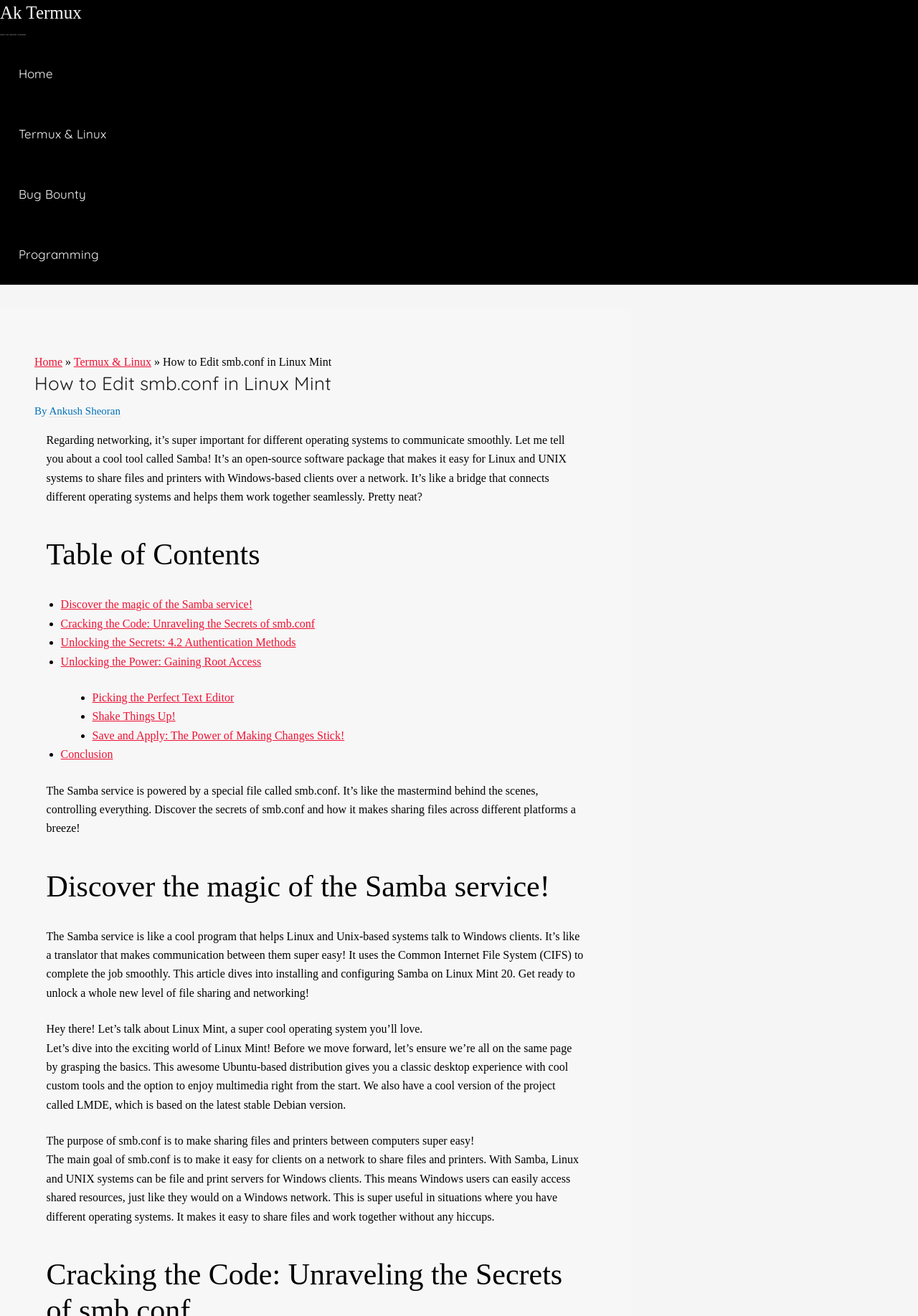Answer this question using a single word or a brief phrase:
What is Linux Mint?

A super cool operating system